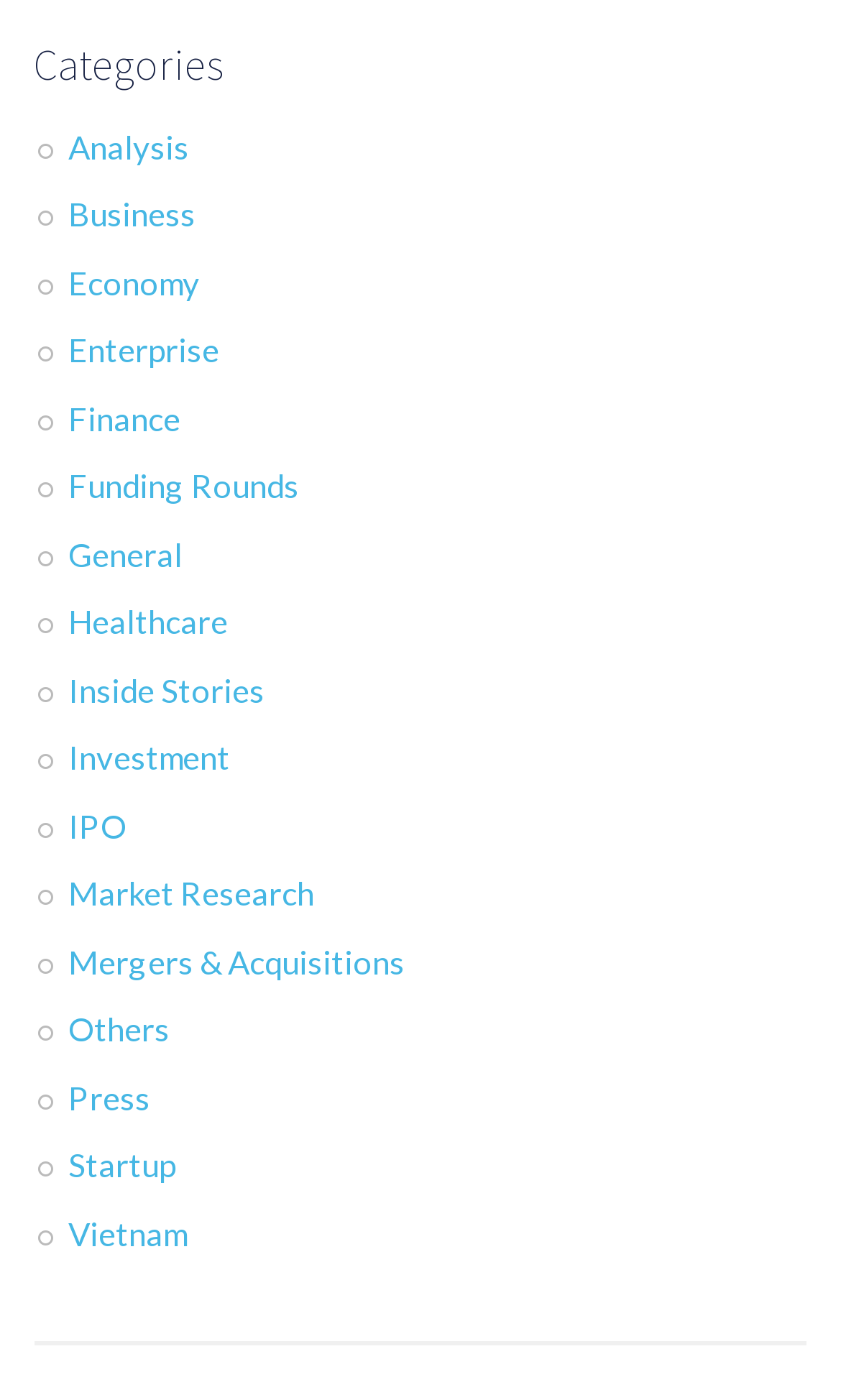How many categories are listed under 'Categories'?
Answer the question in a detailed and comprehensive manner.

I counted the number of links listed under the 'Categories' heading. There are 18 links in total, each representing a different category.